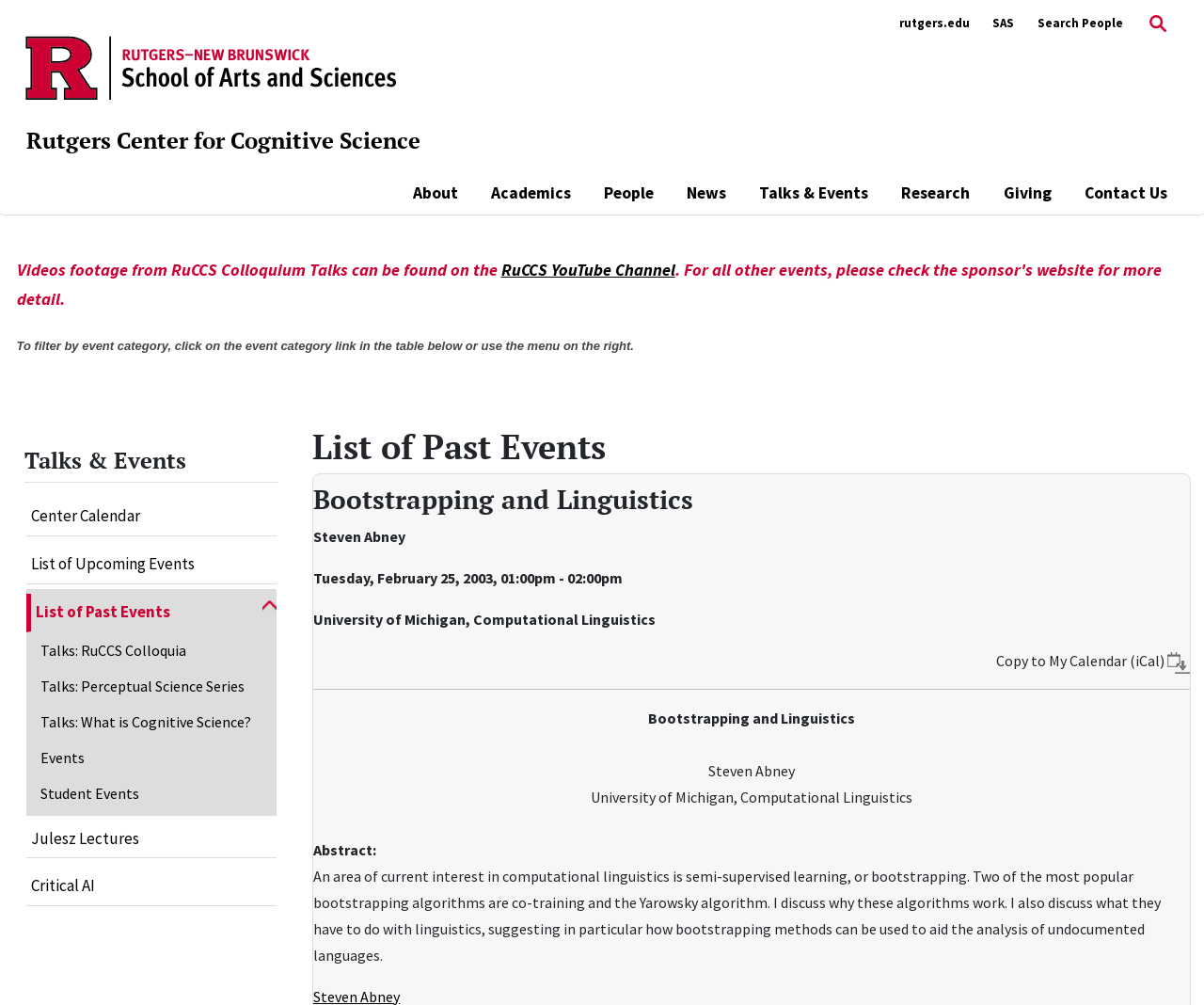Could you locate the bounding box coordinates for the section that should be clicked to accomplish this task: "Download the event as iCal file".

[0.97, 0.648, 0.988, 0.666]